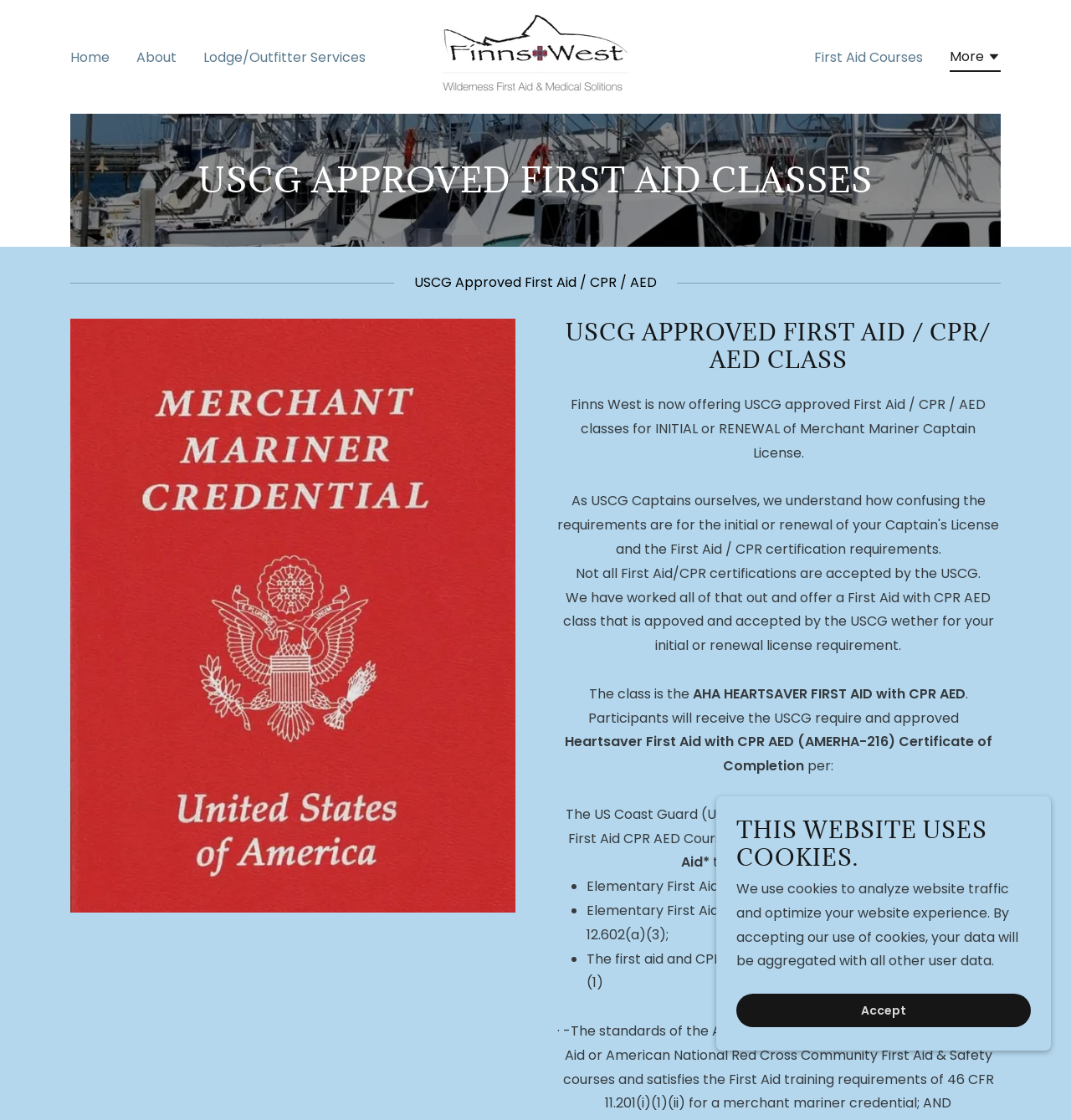Give a full account of the webpage's elements and their arrangement.

The webpage is about USCG Approved First Aid classes, specifically highlighting Finns West's offerings. At the top, there is a navigation menu with links to "Home", "About", "Lodge/Outfitter Services", "Finns West", and "First Aid Courses". The "Finns West" link has a popup menu and is accompanied by an image.

Below the navigation menu, there is a large image spanning most of the width of the page. Above this image, there are two headings: "USCG APPROVED FIRST AID CLASSES" and "USCG Approved First Aid / CPR / AED".

The main content of the page is divided into two sections. On the left, there is an image, and on the right, there is a block of text describing Finns West's USCG approved First Aid / CPR / AED classes. The text explains that not all First Aid/CPR certifications are accepted by the USCG and that Finns West's classes meet the USCG's requirements.

Below this text, there are several paragraphs and bullet points detailing the specifics of the classes, including the certification received and the USCG requirements met. There are also several static text elements with additional information and a heading that says "THIS WEBSITE USES COOKIES." Below this heading, there is a paragraph explaining the use of cookies on the website and a link to "Accept" the use of cookies.